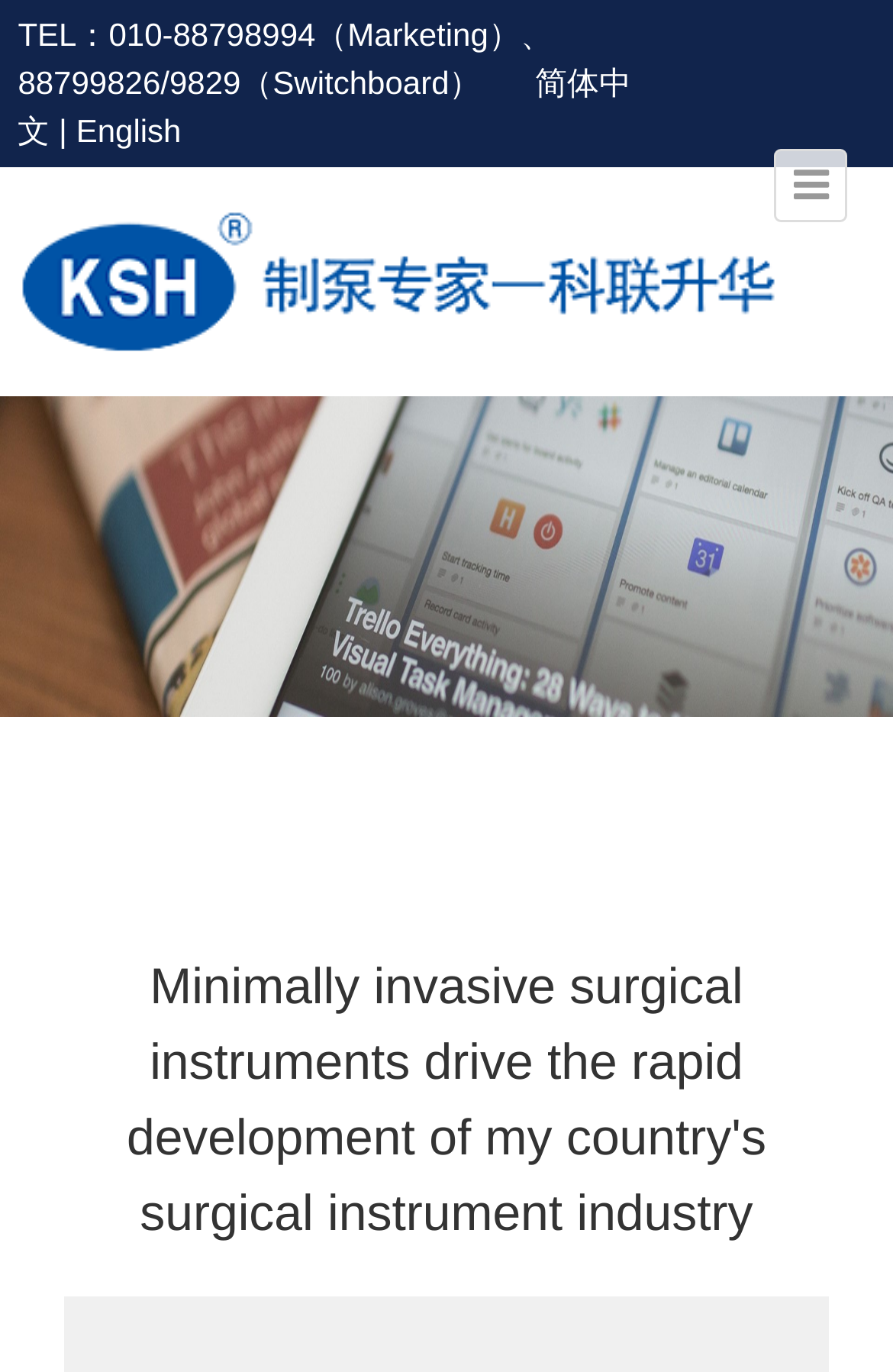Answer the question briefly using a single word or phrase: 
Is there a logo image on the webpage?

Yes